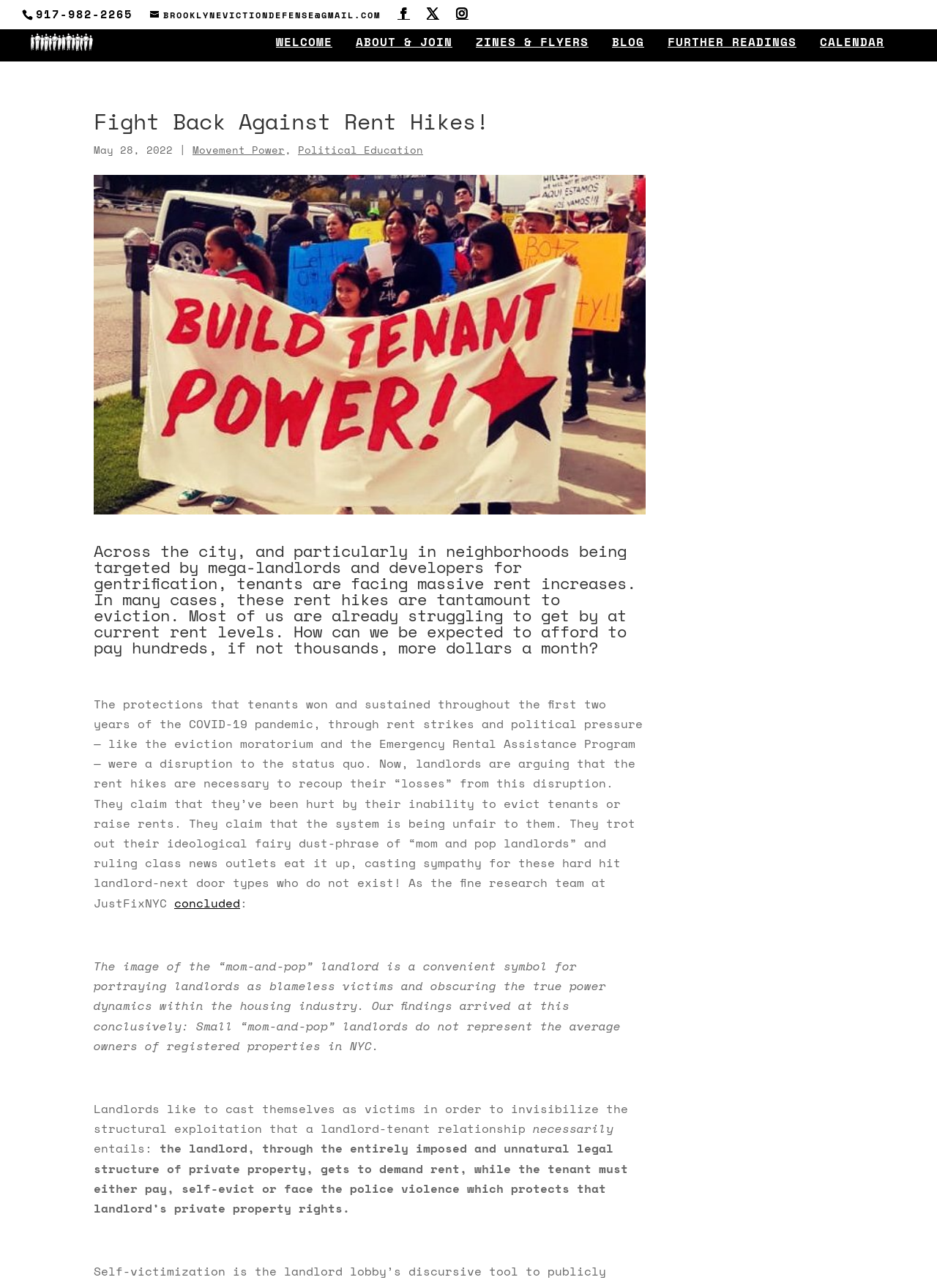Refer to the screenshot and give an in-depth answer to this question: What is the name of the research team mentioned?

The name of the research team 'JustFixNYC' is mentioned in the article, which can be found in the middle section of the webpage, in a link format.